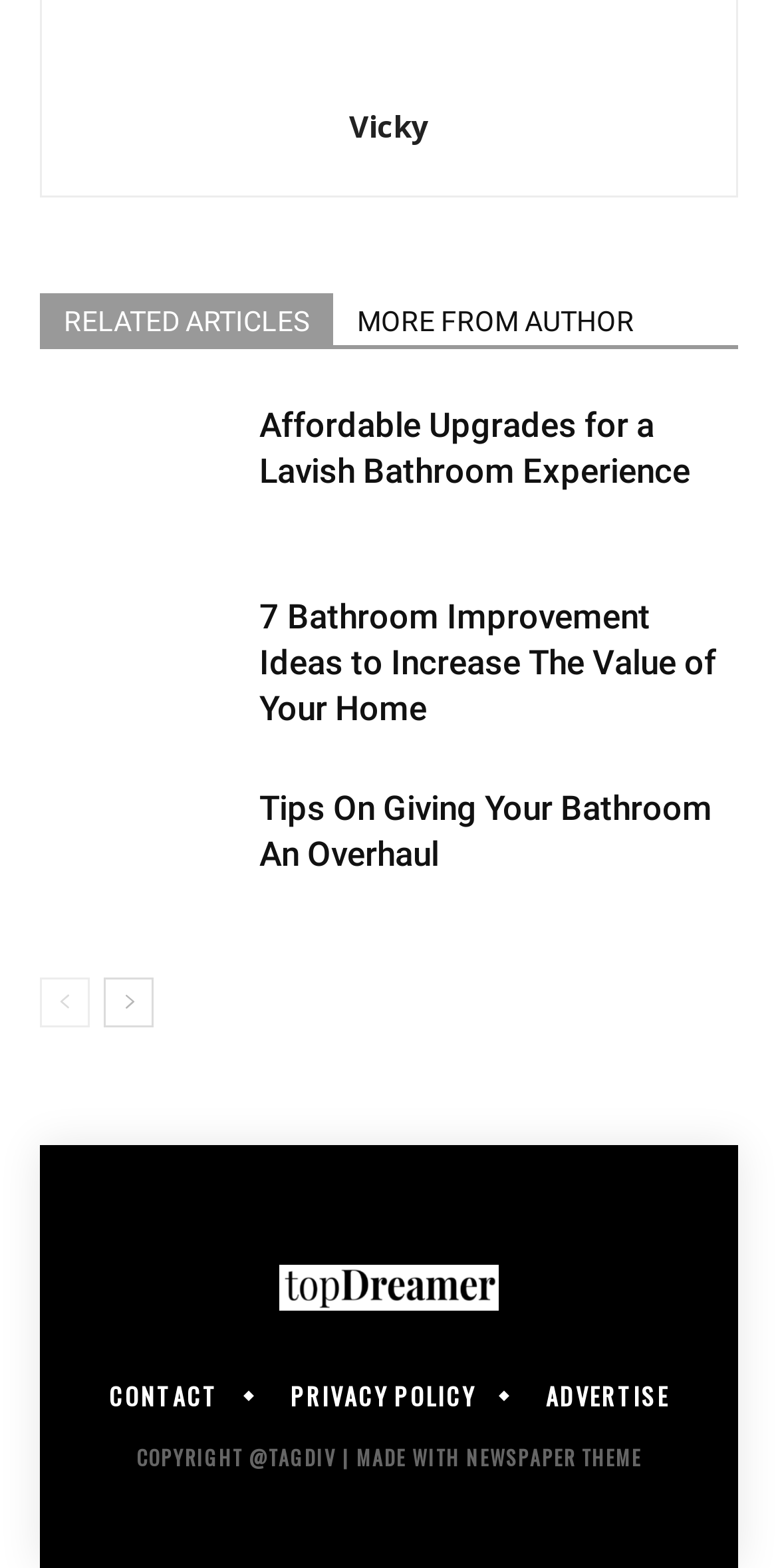Find the bounding box coordinates of the clickable area that will achieve the following instruction: "contact us".

[0.114, 0.883, 0.306, 0.899]